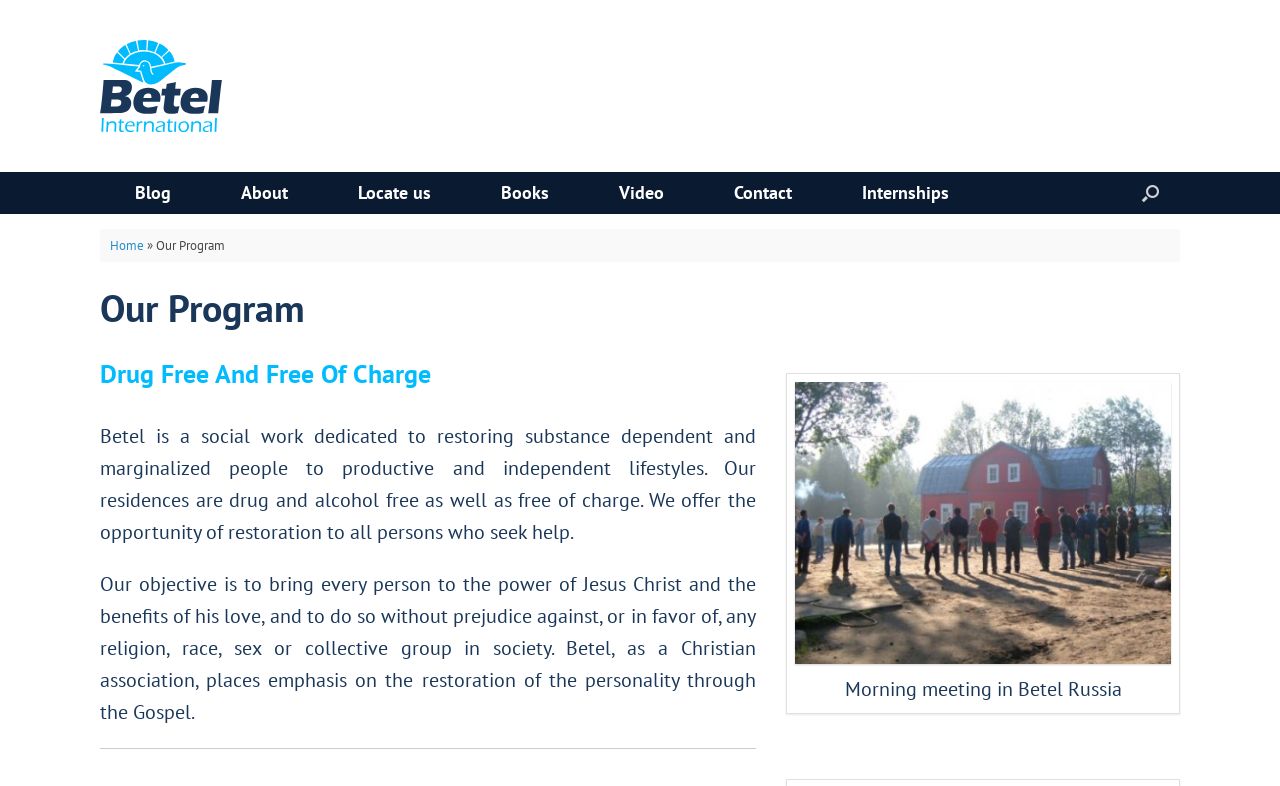Please find the bounding box coordinates for the clickable element needed to perform this instruction: "Contact us".

[0.546, 0.219, 0.646, 0.272]